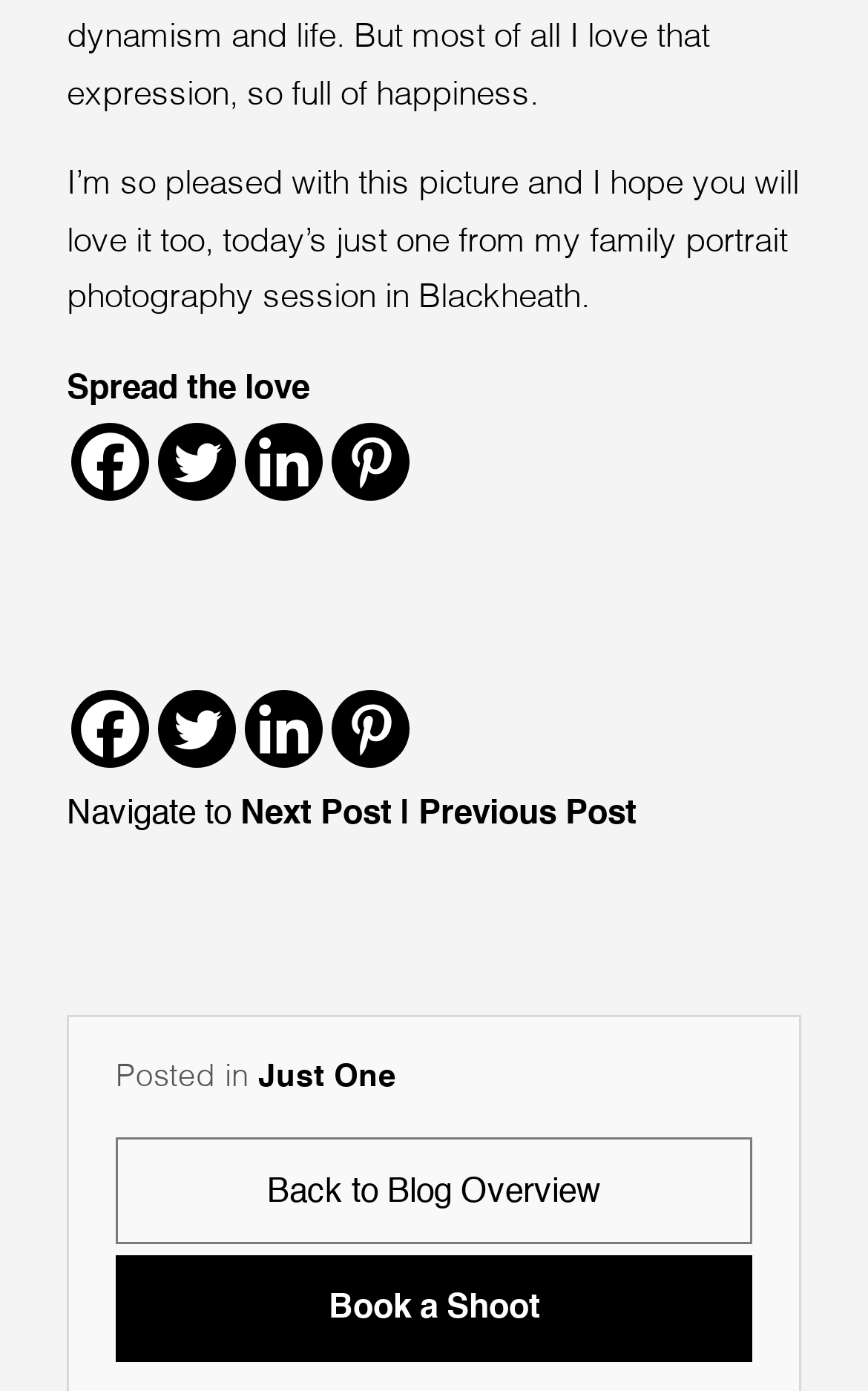How many social media platforms are linked?
Look at the image and respond with a single word or a short phrase.

4